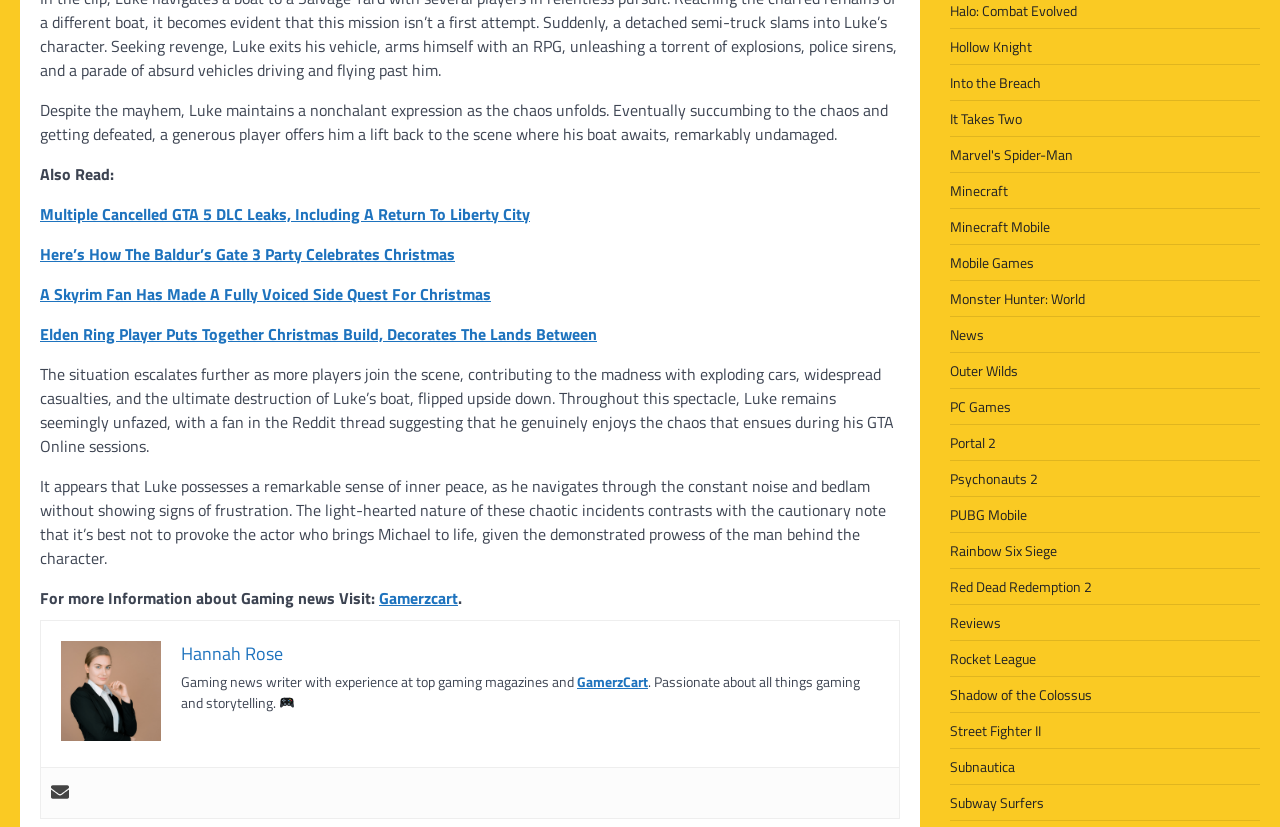Identify the bounding box of the UI component described as: "News".

[0.742, 0.391, 0.769, 0.417]